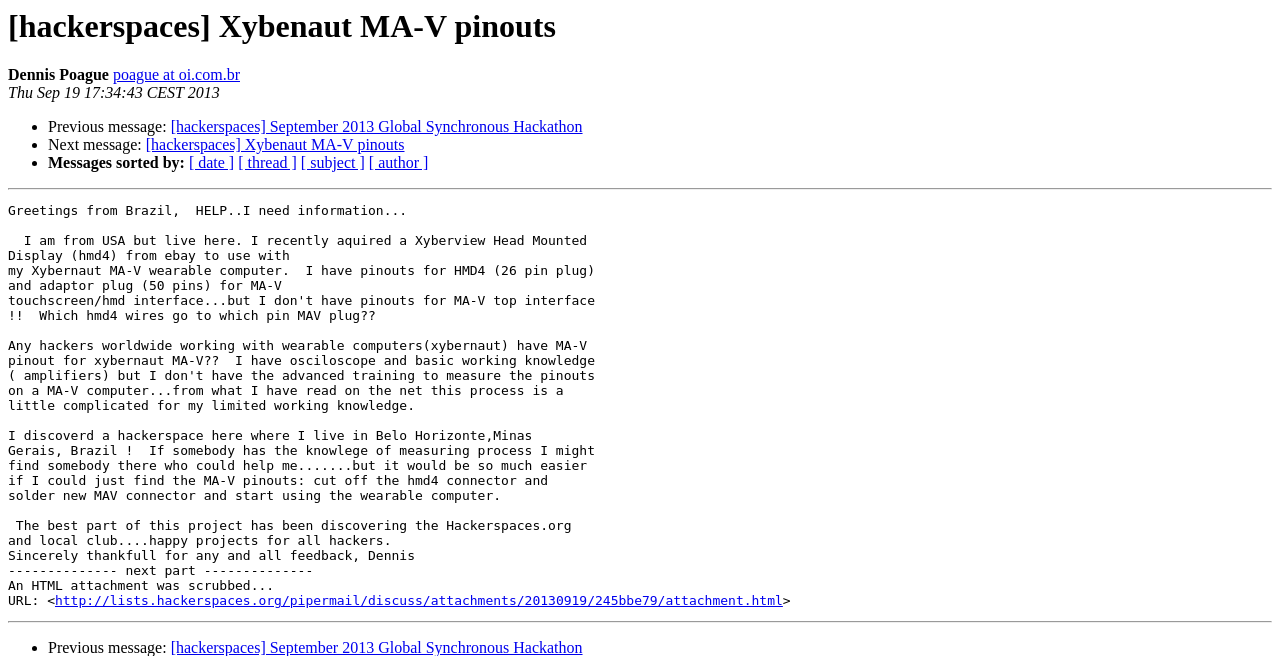What is the purpose of the links?
Could you please answer the question thoroughly and with as much detail as possible?

The links on the webpage seem to be used for navigation, allowing the user to move to previous or next messages, or to sort messages by different criteria such as date, thread, subject, or author.